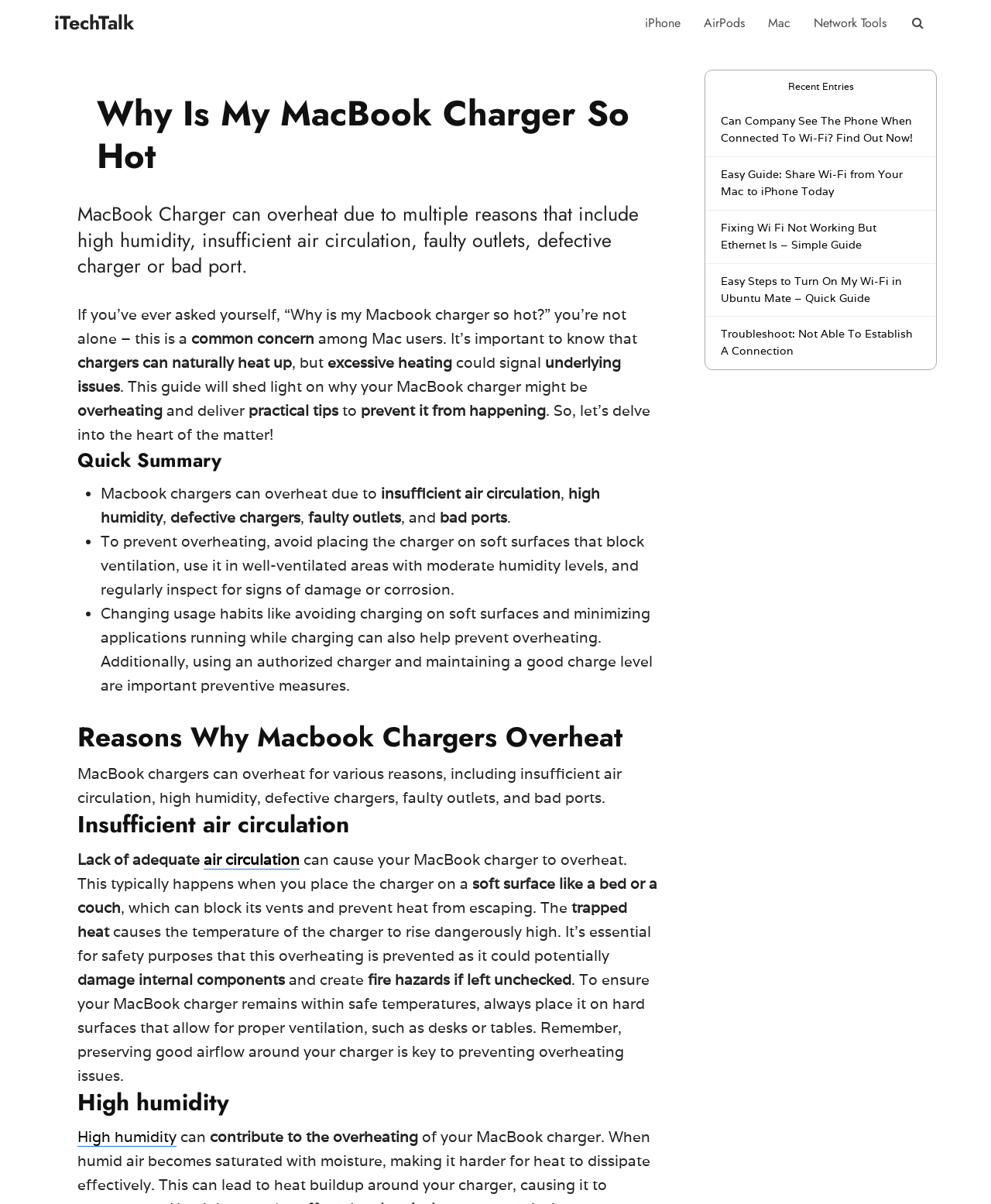Please identify the coordinates of the bounding box for the clickable region that will accomplish this instruction: "Check the recent entries".

[0.795, 0.067, 0.861, 0.077]